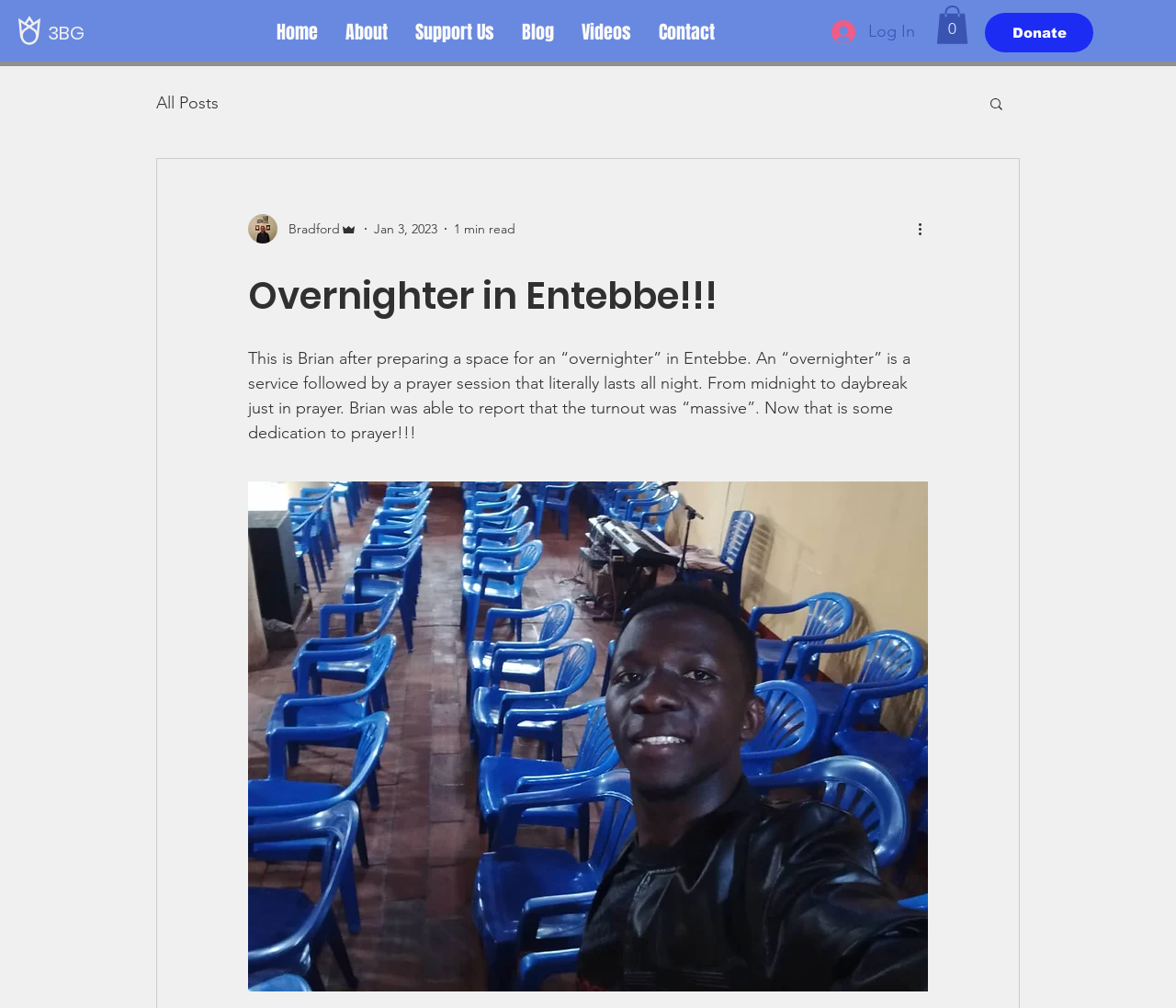Determine the bounding box coordinates for the clickable element required to fulfill the instruction: "Click the 'Log In' button". Provide the coordinates as four float numbers between 0 and 1, i.e., [left, top, right, bottom].

[0.696, 0.014, 0.788, 0.049]